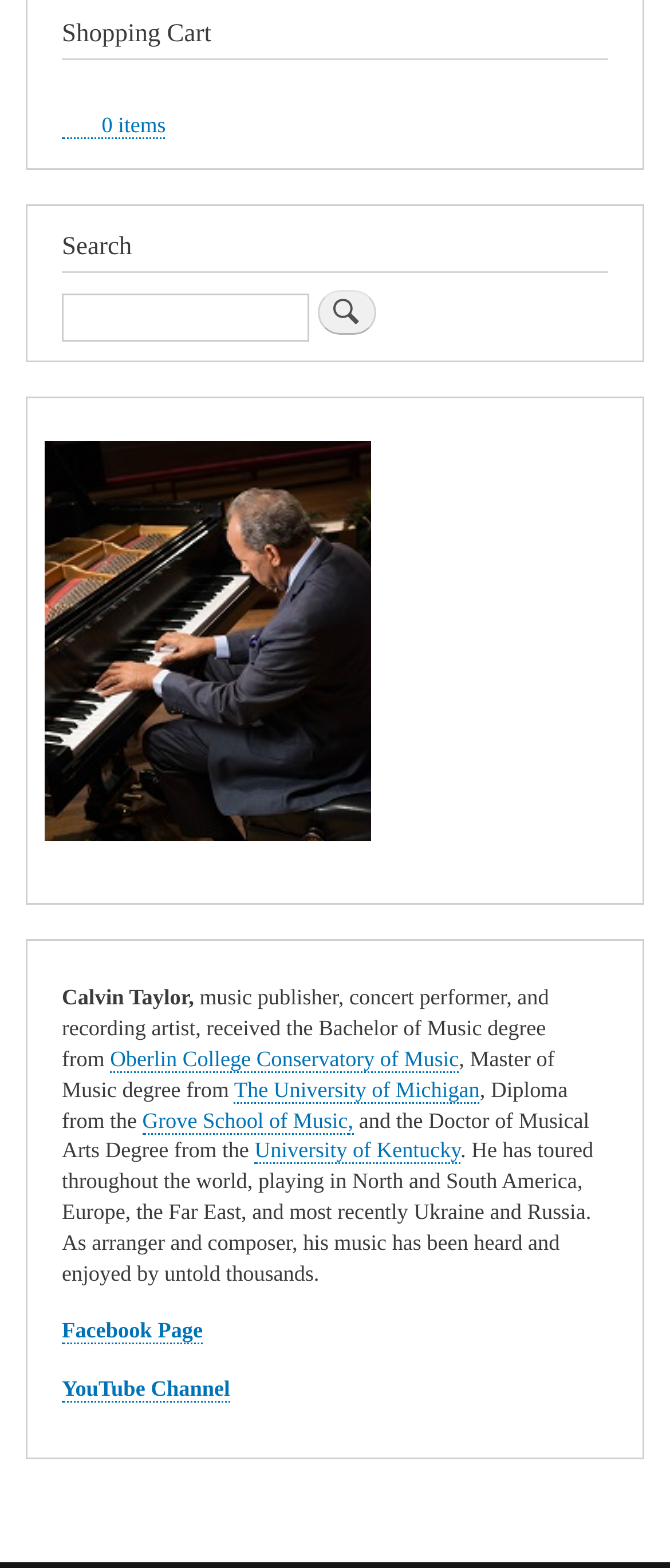Please specify the bounding box coordinates of the clickable region to carry out the following instruction: "Check the Daily Newsletter checkbox". The coordinates should be four float numbers between 0 and 1, in the format [left, top, right, bottom].

None